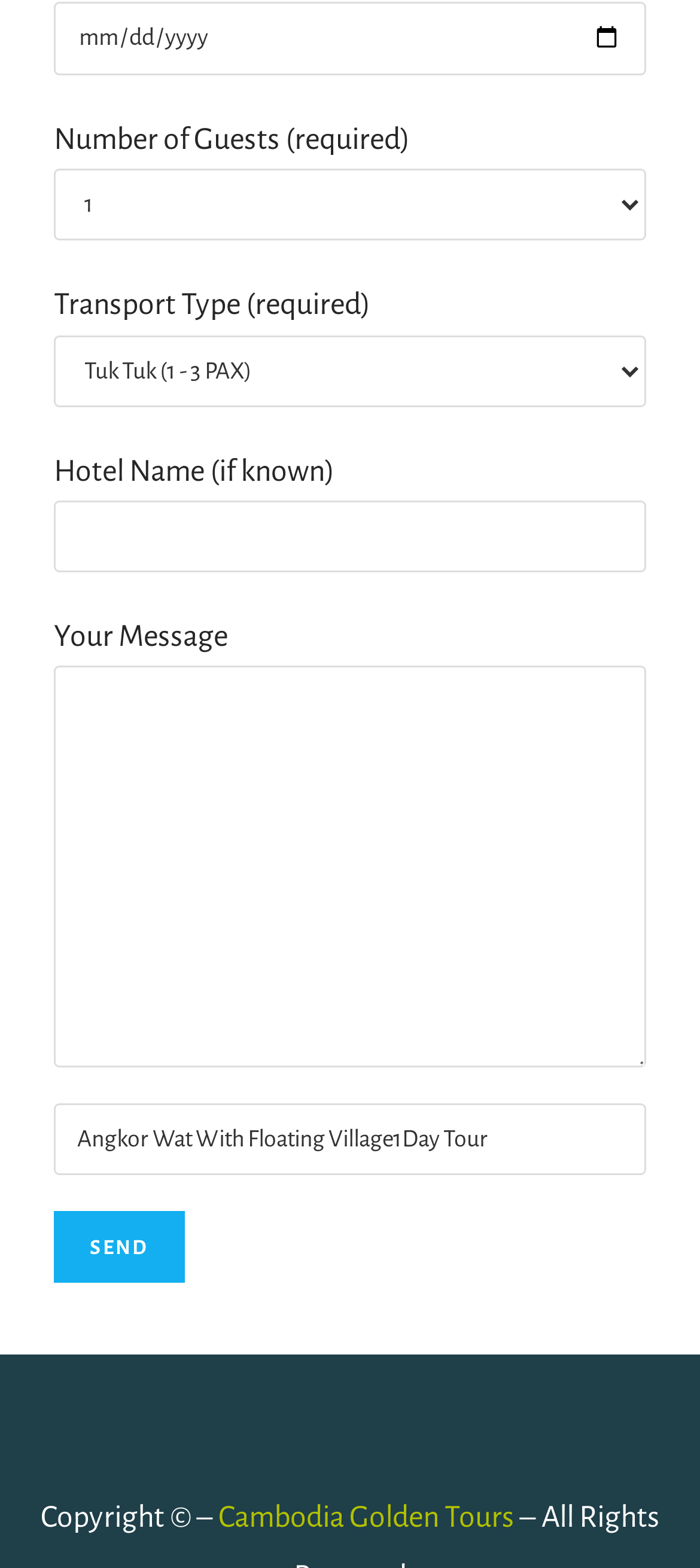How many input fields are required?
Based on the screenshot, provide your answer in one word or phrase.

3